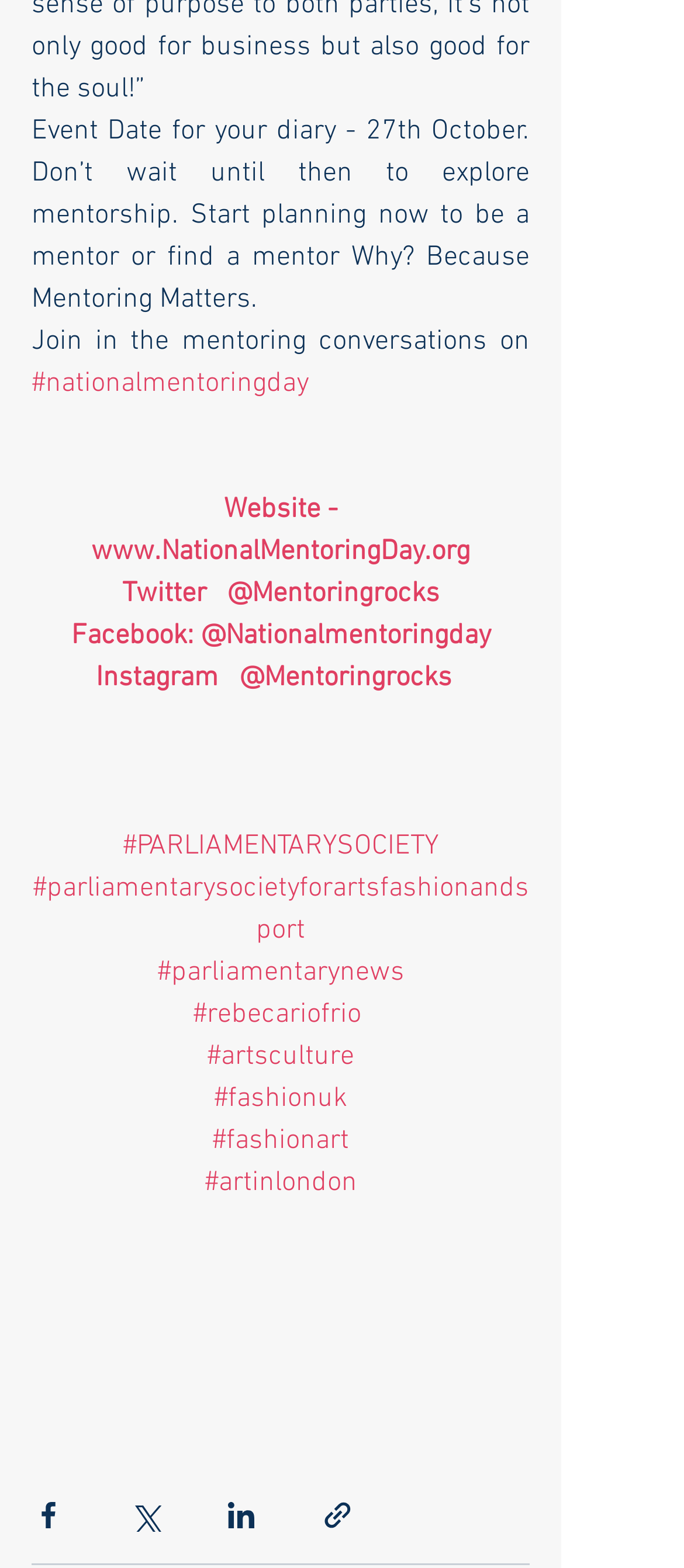Examine the screenshot and answer the question in as much detail as possible: What is the event date mentioned on the webpage?

The event date is mentioned in the first StaticText element, which says 'Event Date for your diary - 27th October.'